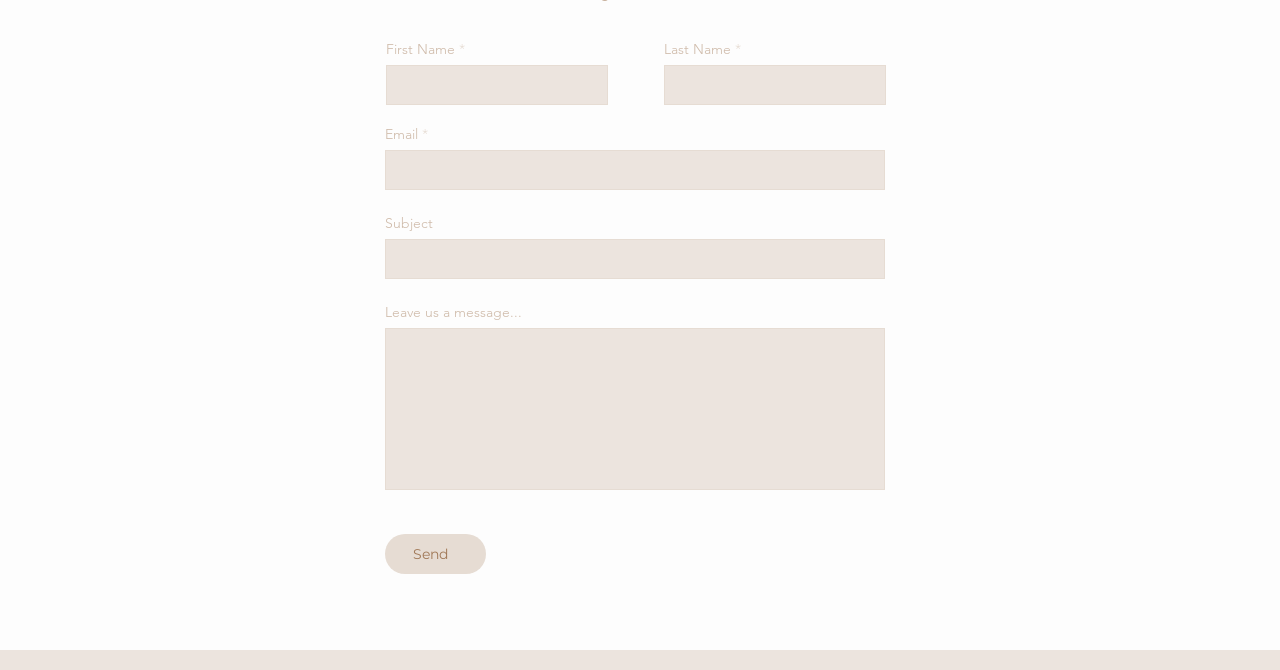Bounding box coordinates must be specified in the format (top-left x, top-left y, bottom-right x, bottom-right y). All values should be floating point numbers between 0 and 1. What are the bounding box coordinates of the UI element described as: name="email"

[0.301, 0.224, 0.691, 0.284]